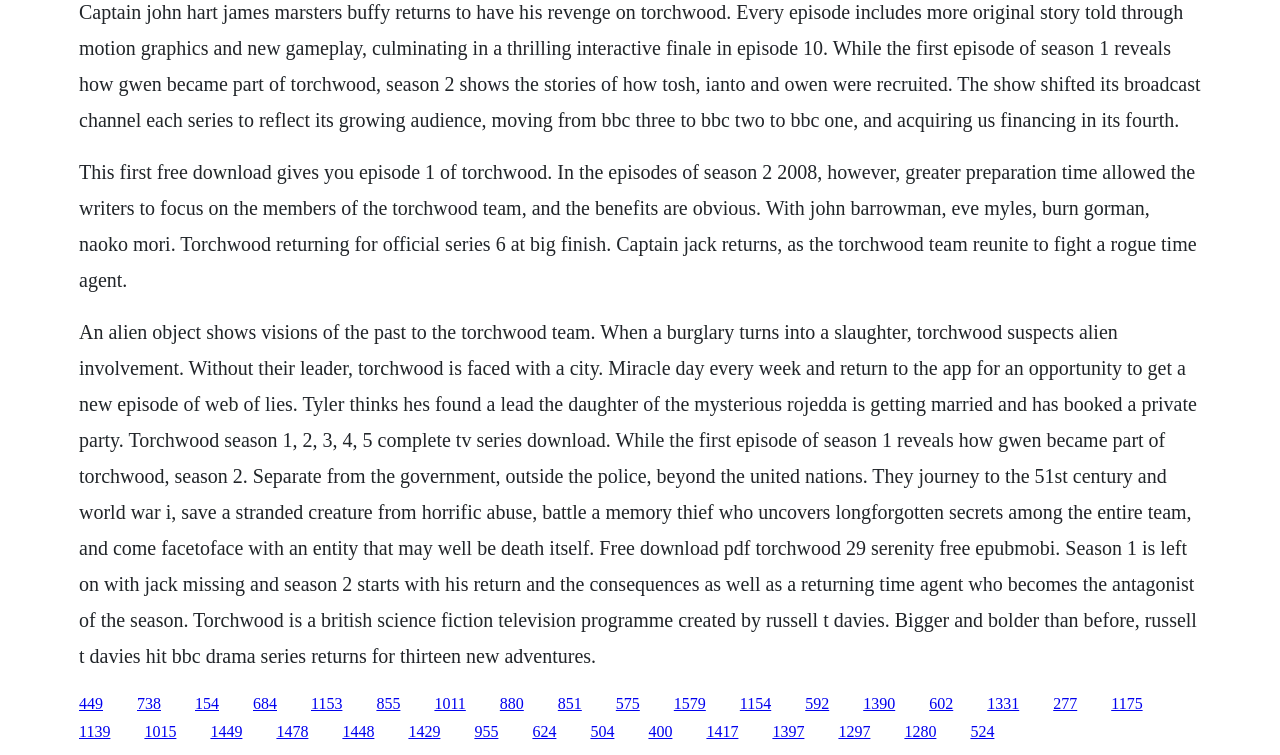Locate the bounding box coordinates of the clickable area to execute the instruction: "Click the link to download Torchwood season 2". Provide the coordinates as four float numbers between 0 and 1, represented as [left, top, right, bottom].

[0.107, 0.92, 0.126, 0.943]